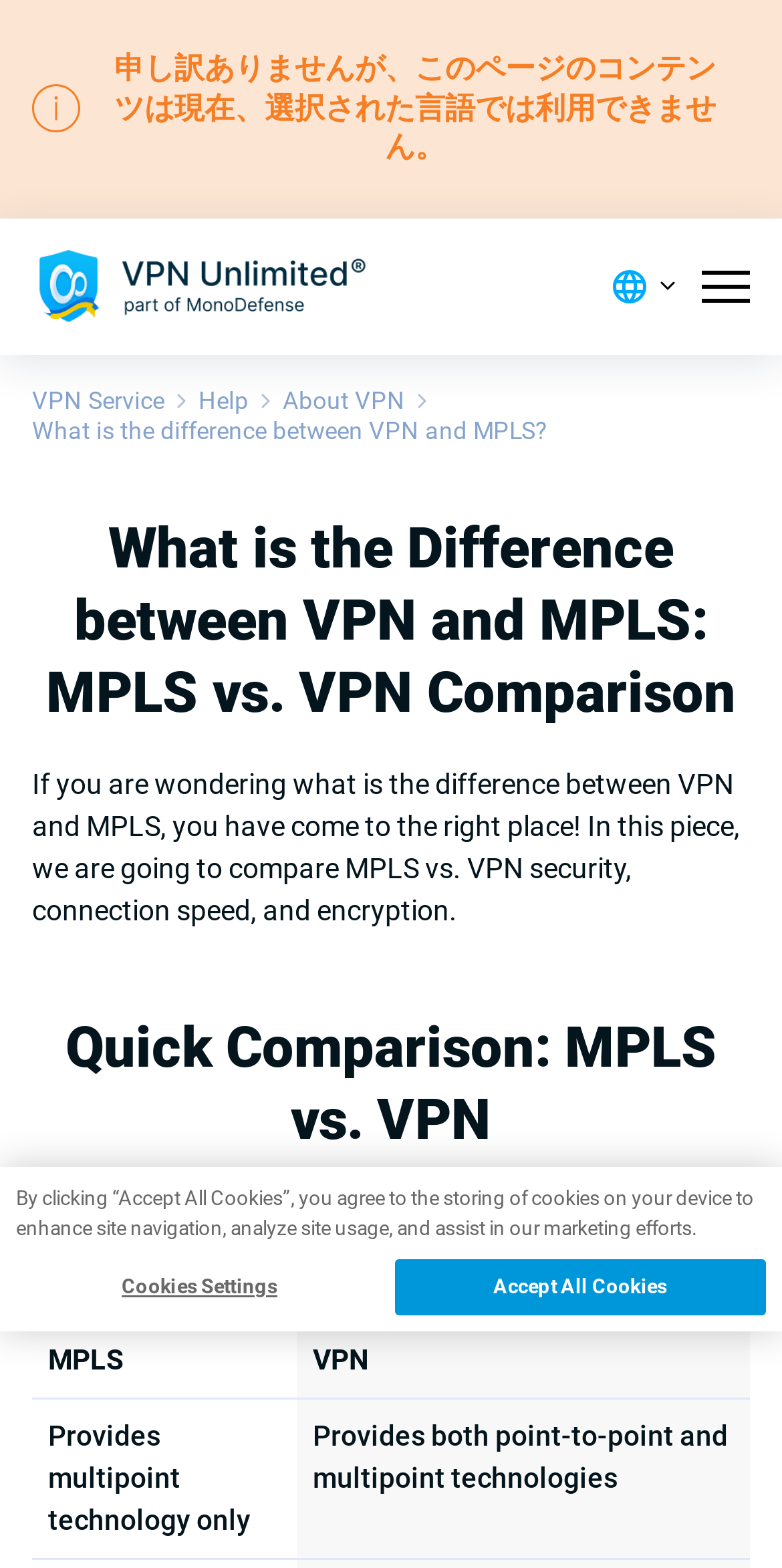Identify and provide the bounding box for the element described by: "始める".

[0.041, 0.461, 0.959, 0.517]